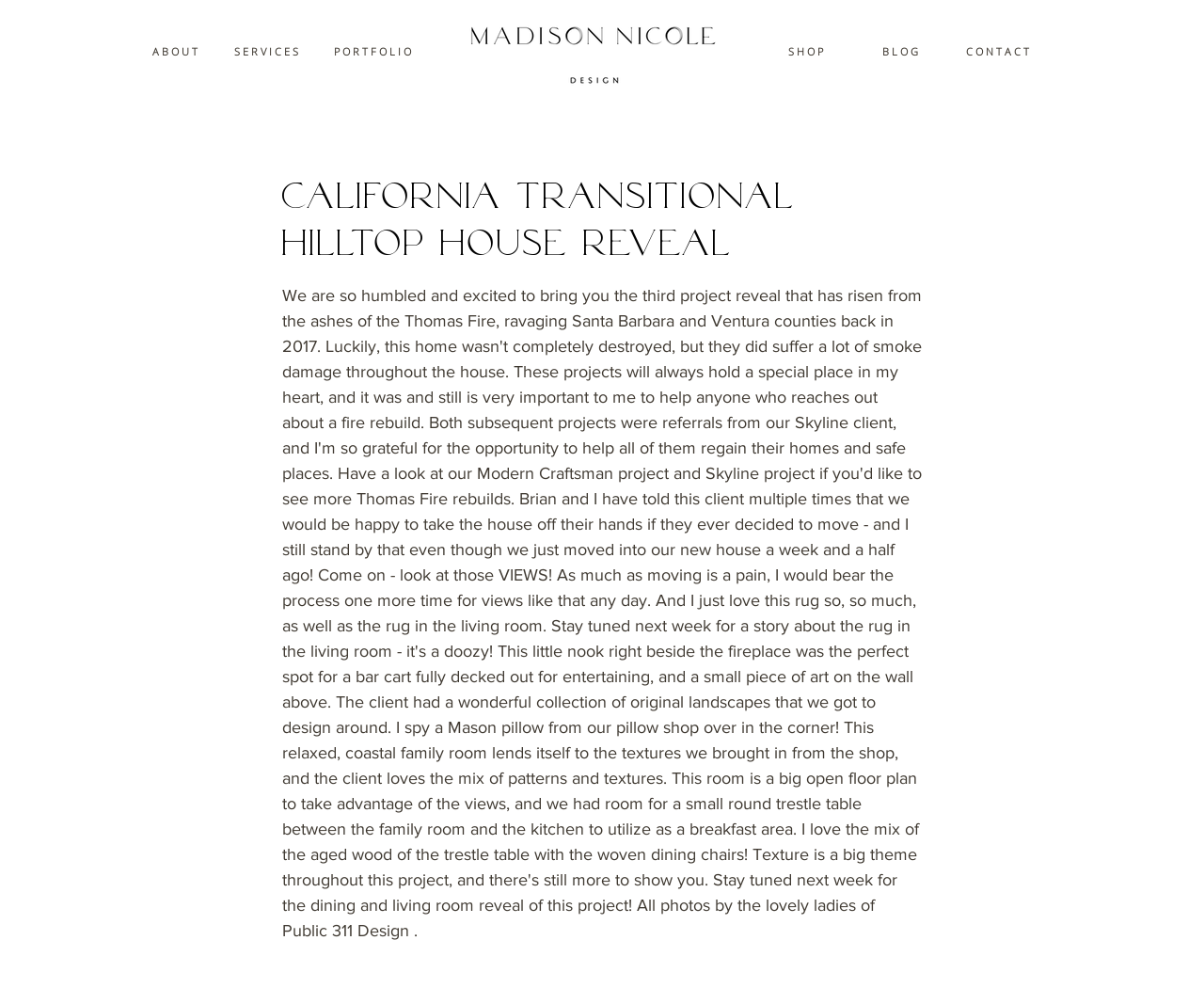Find and generate the main title of the webpage.

California Transitional Hilltop House Reveal